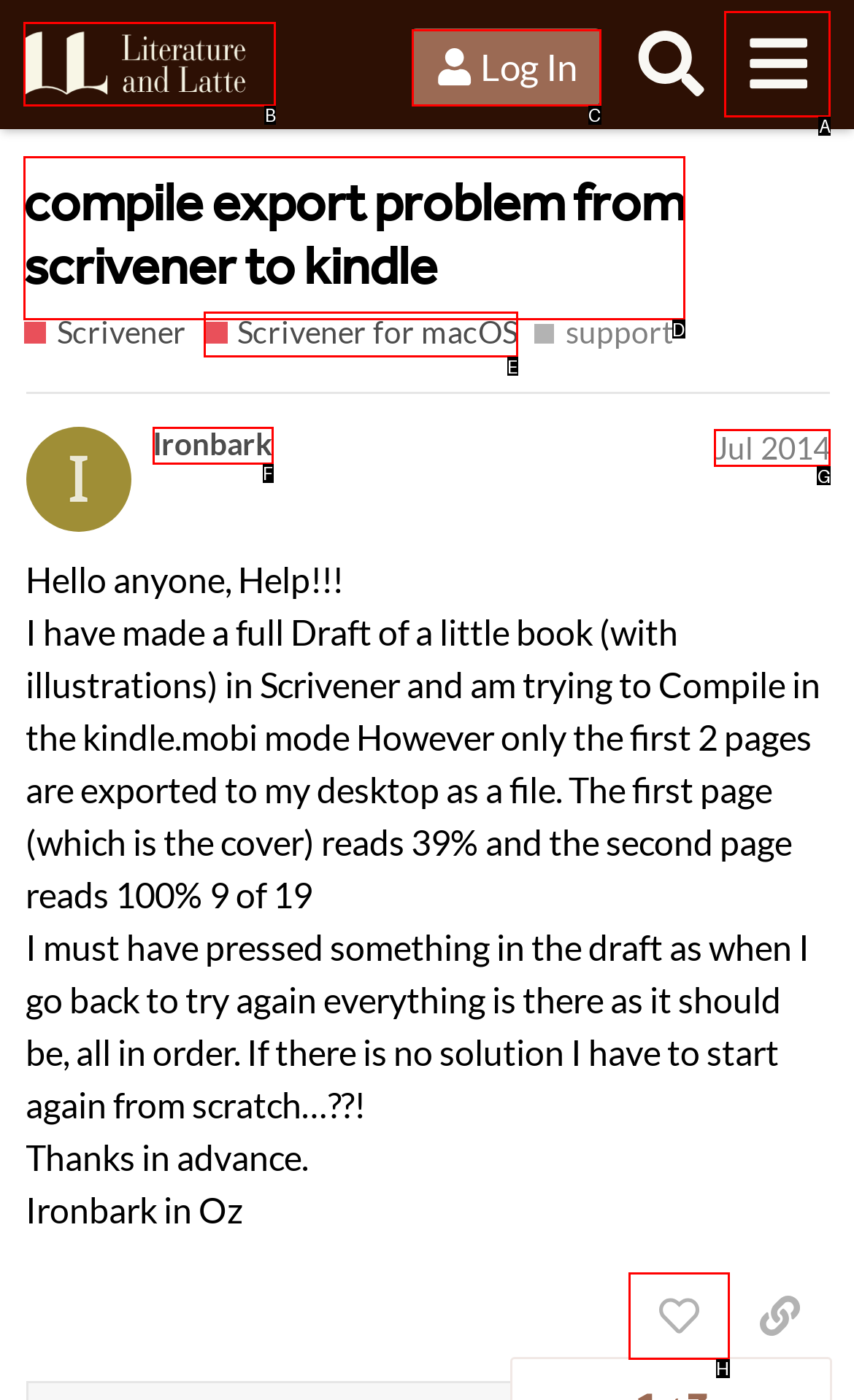Tell me which option I should click to complete the following task: Like this post Answer with the option's letter from the given choices directly.

H